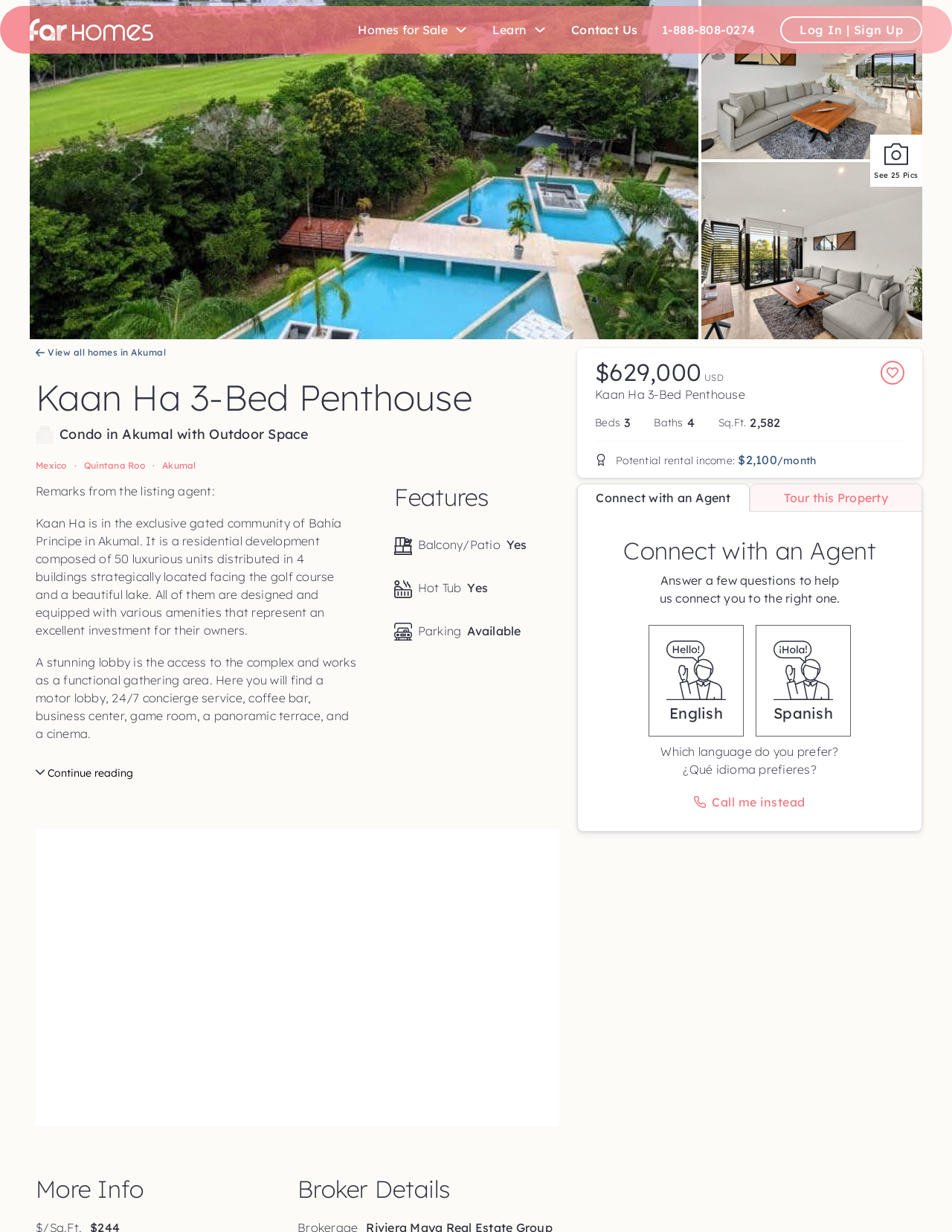Find the bounding box coordinates for the UI element whose description is: "Next icon/arrow/Right-16px". The coordinates should be four float numbers between 0 and 1, in the format [left, top, right, bottom].

[0.031, 0.33, 0.177, 0.359]